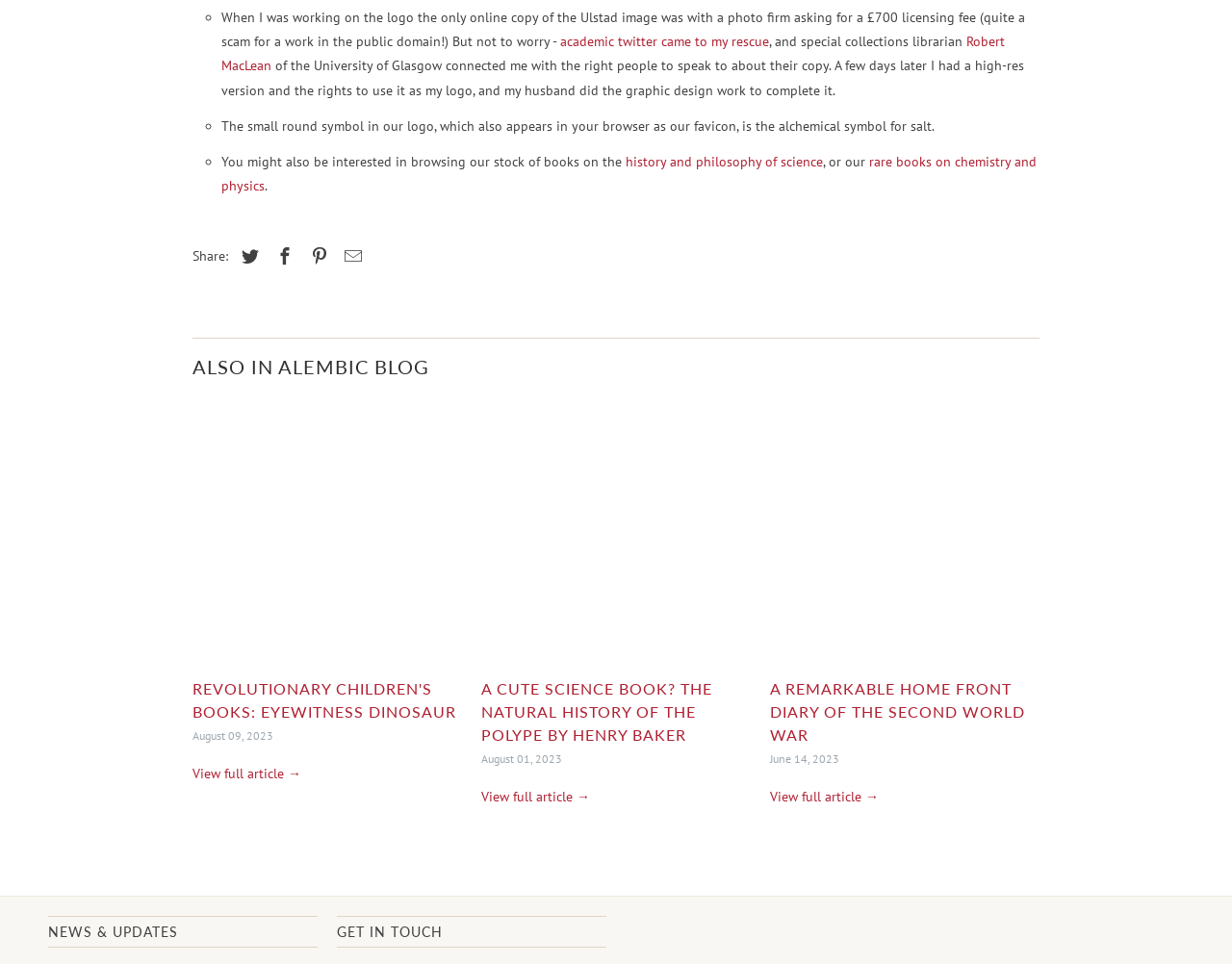Locate the bounding box coordinates of the area that needs to be clicked to fulfill the following instruction: "Click the 'academic twitter came to my rescue' link". The coordinates should be in the format of four float numbers between 0 and 1, namely [left, top, right, bottom].

[0.455, 0.034, 0.624, 0.052]